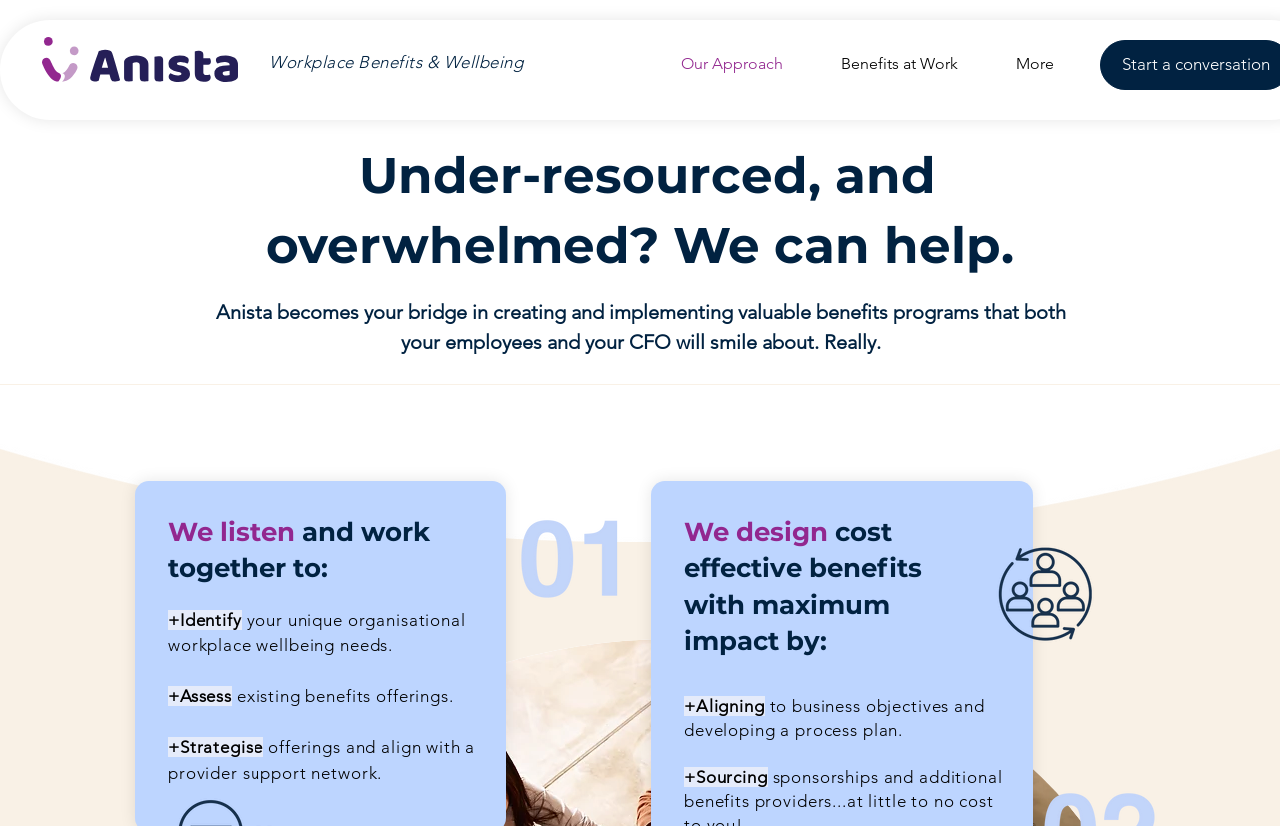Can you look at the image and give a comprehensive answer to the question:
What is the purpose of the image 'family_all.png'?

The image 'family_all.png' is placed near the heading 'We design cost effective benefits with maximum impact by:', suggesting that the image is used to illustrate the concept of designing benefits with maximum impact.